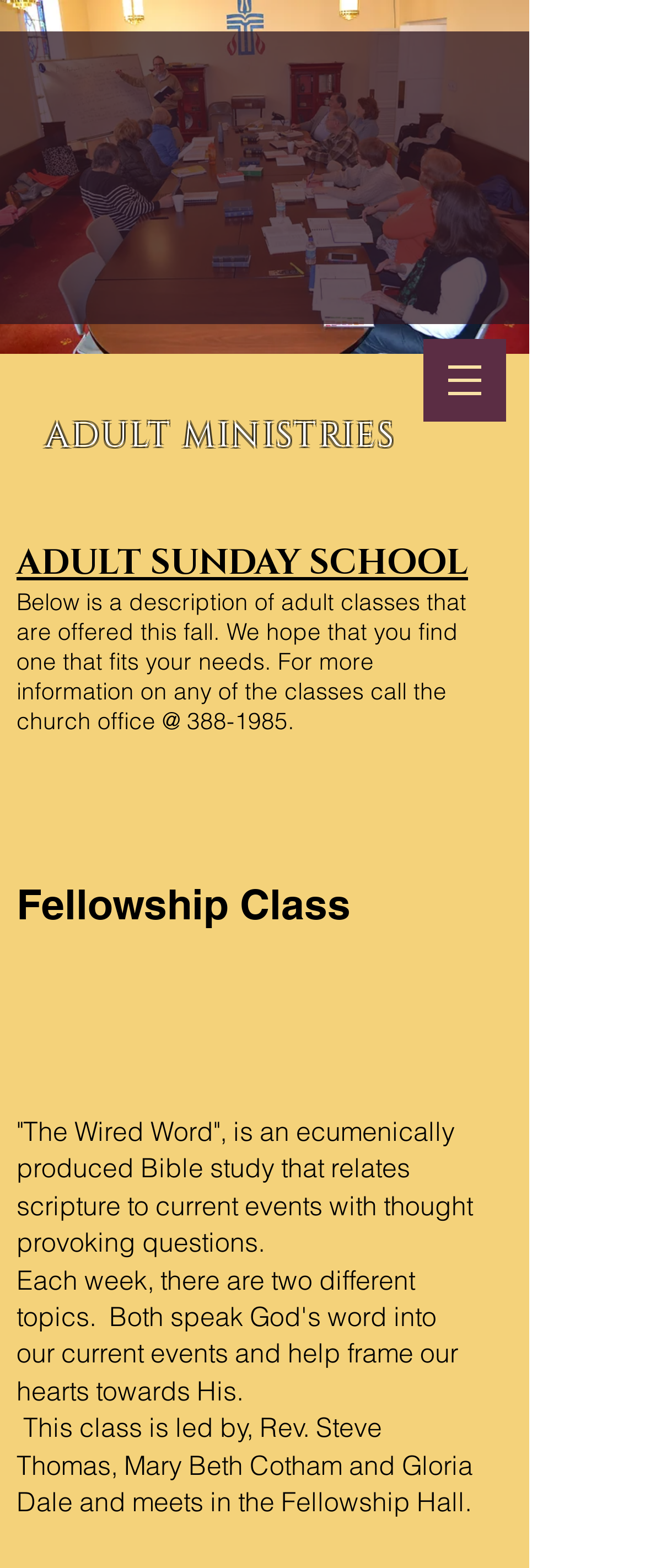What is the name of the Bible study?
Offer a detailed and full explanation in response to the question.

I found the answer by looking at the text that describes the Fellowship Class, which mentions 'The Wired Word' as an ecumenically produced Bible study.